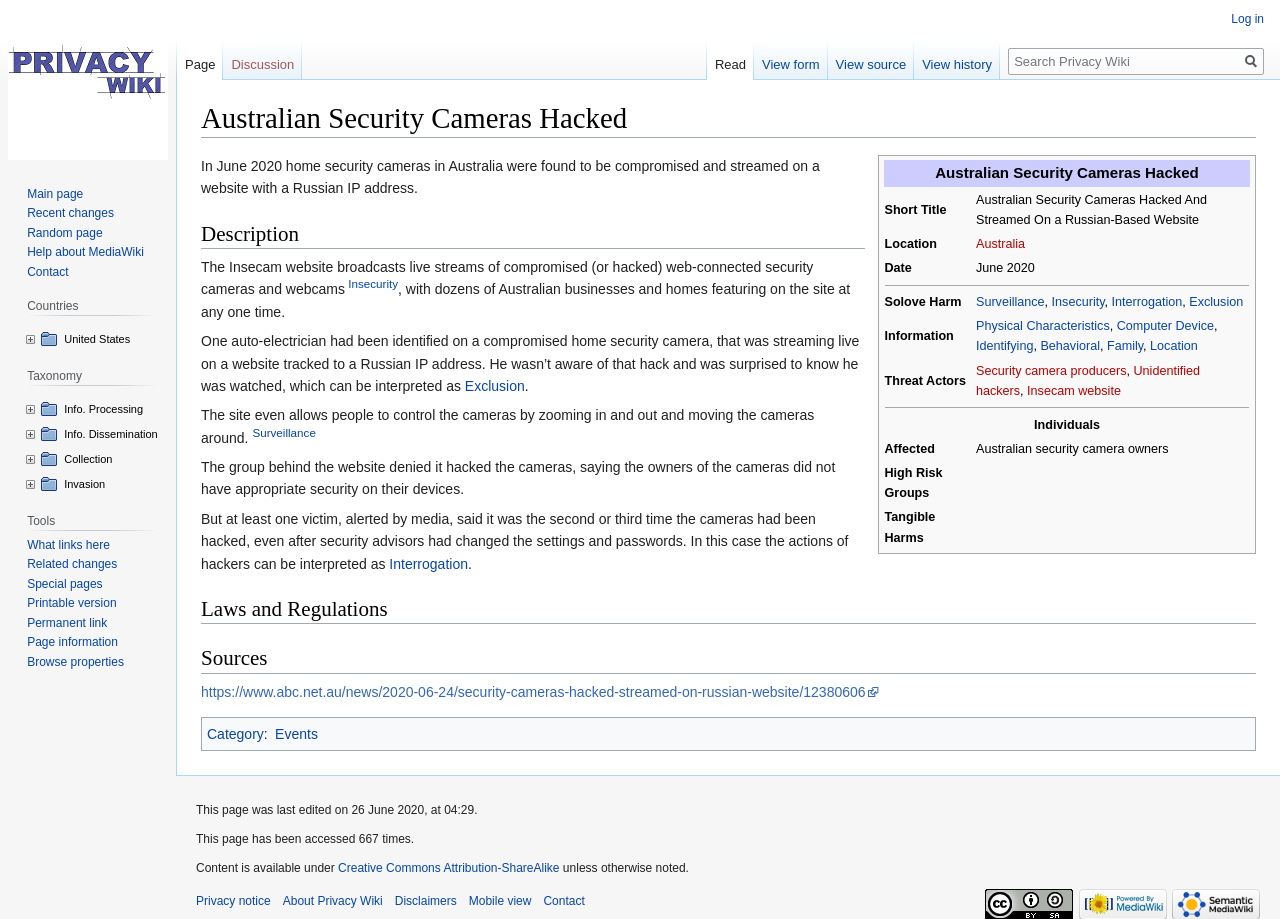Please respond to the question with a concise word or phrase:
What is the name of the website that broadcasts live streams of compromised security cameras?

Insecam